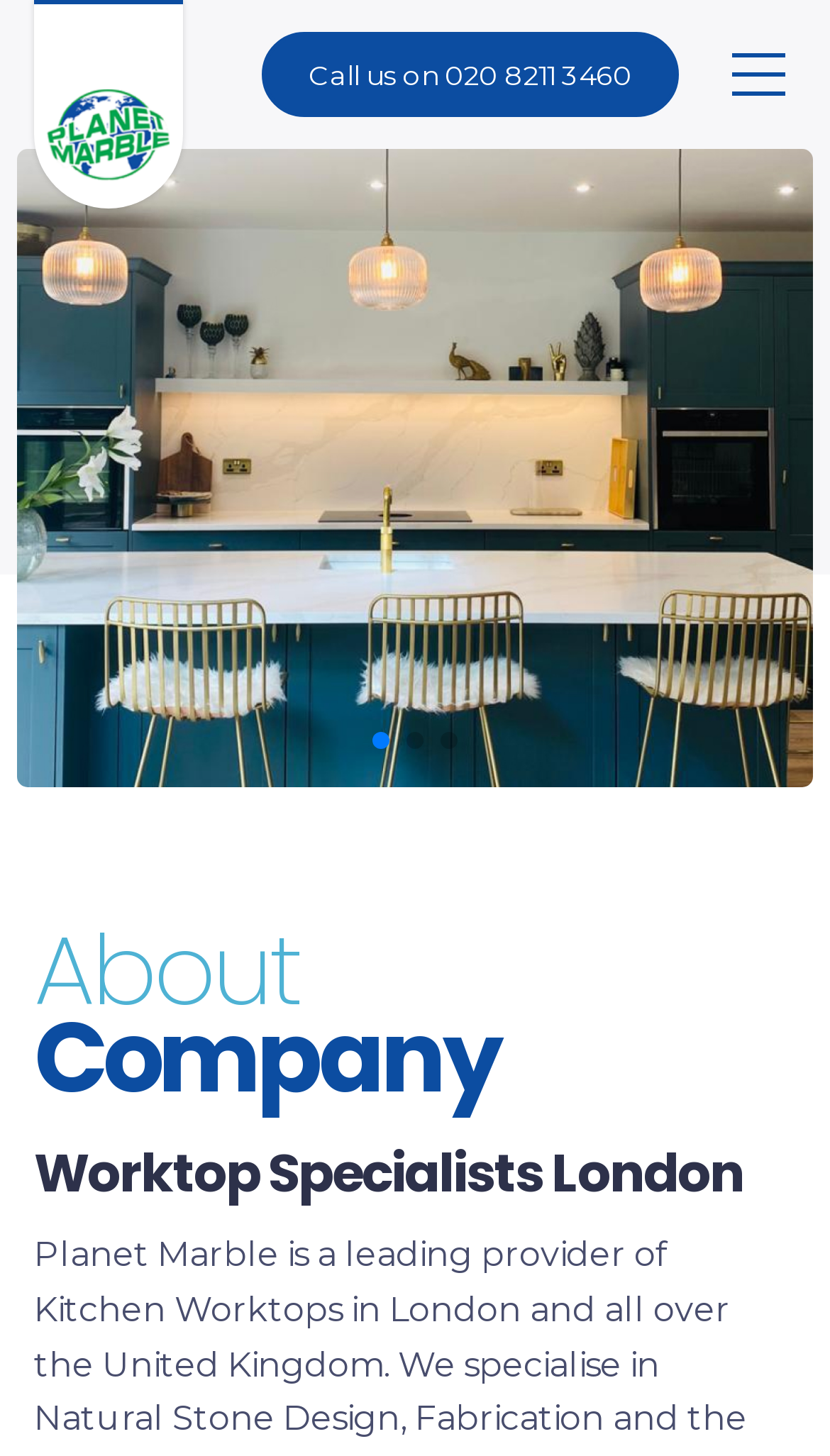What are the main navigation links on the page?
Please provide a comprehensive answer to the question based on the webpage screenshot.

I found these by looking at the link elements at the top of the page, which are 'HOME', 'SERVICES', 'PORTFOLIO', 'PRODUCTS', and 'CONTACT'.